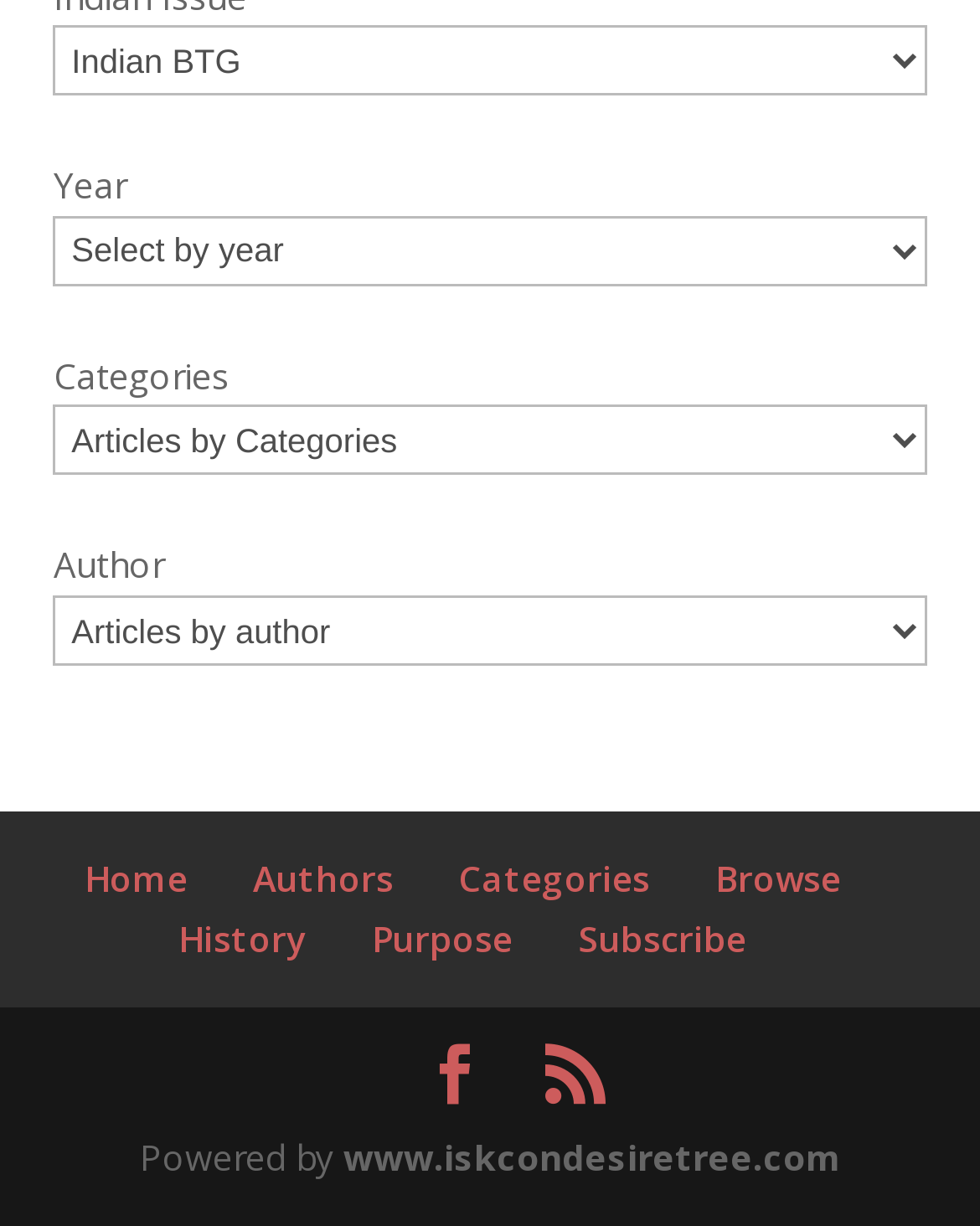Respond concisely with one word or phrase to the following query:
What is the first option in the year combobox?

Year